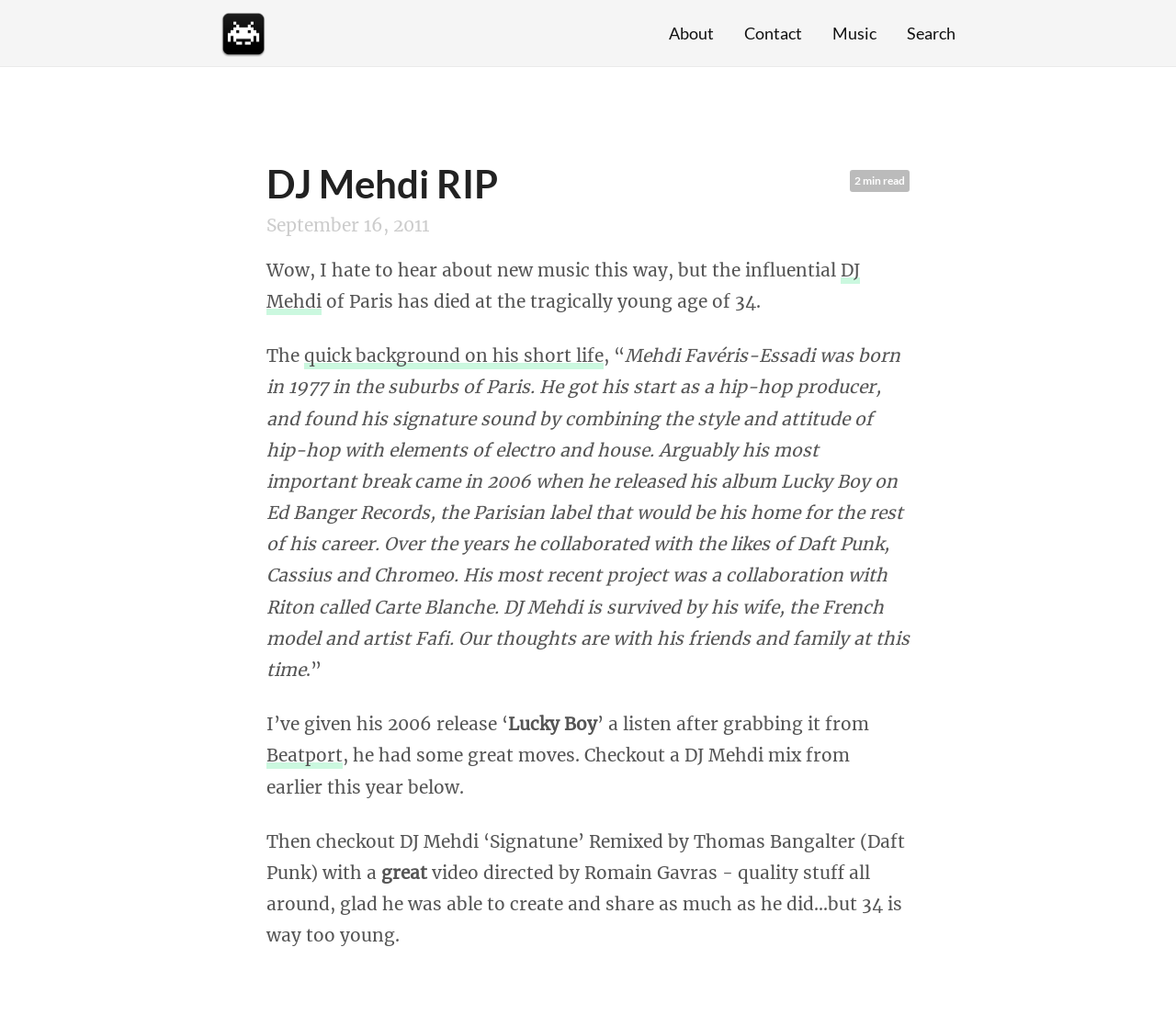Show the bounding box coordinates of the element that should be clicked to complete the task: "Go to the About page".

[0.569, 0.023, 0.607, 0.043]